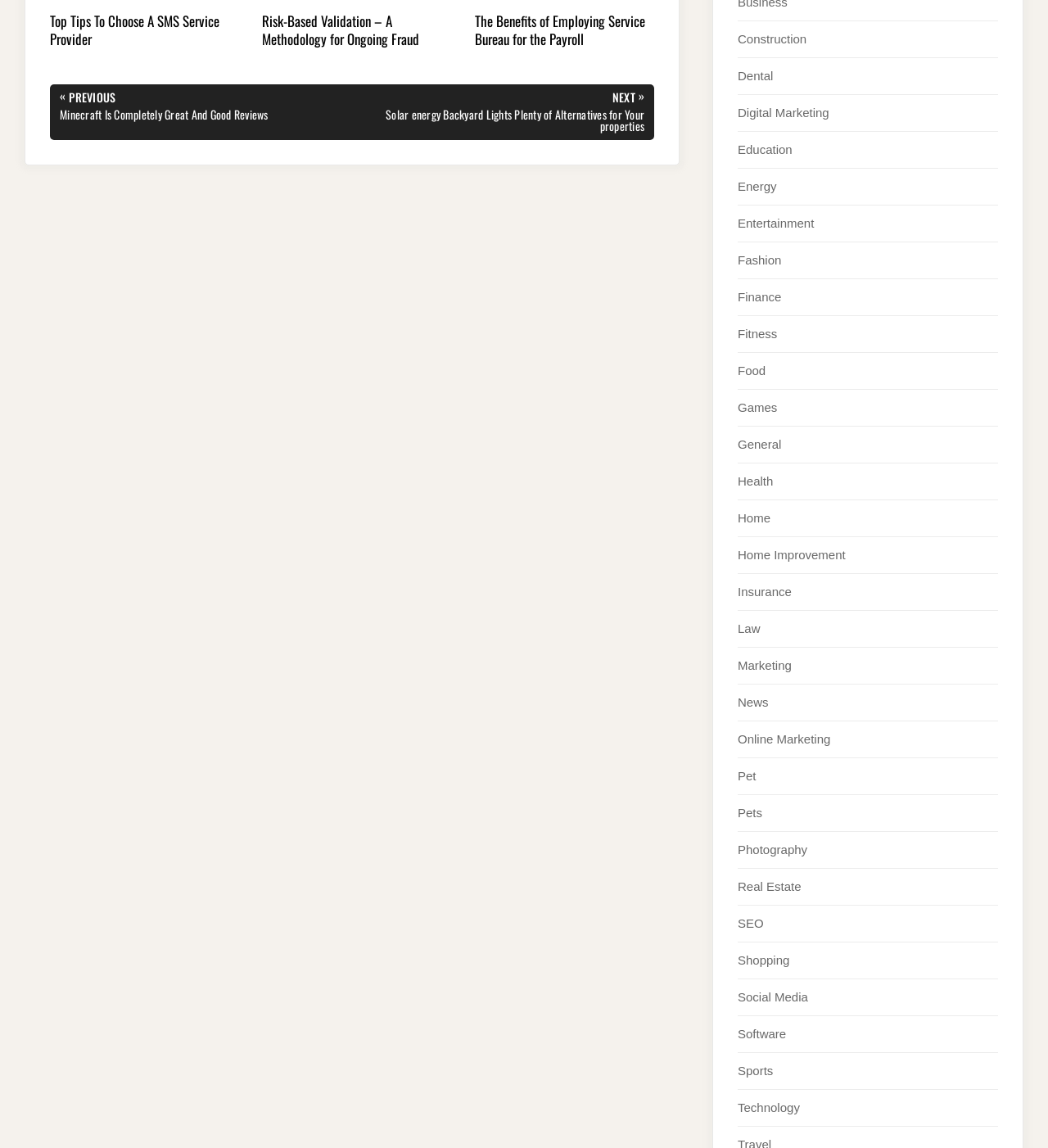Identify the bounding box coordinates of the section that should be clicked to achieve the task described: "View the next post".

[0.347, 0.08, 0.615, 0.115]